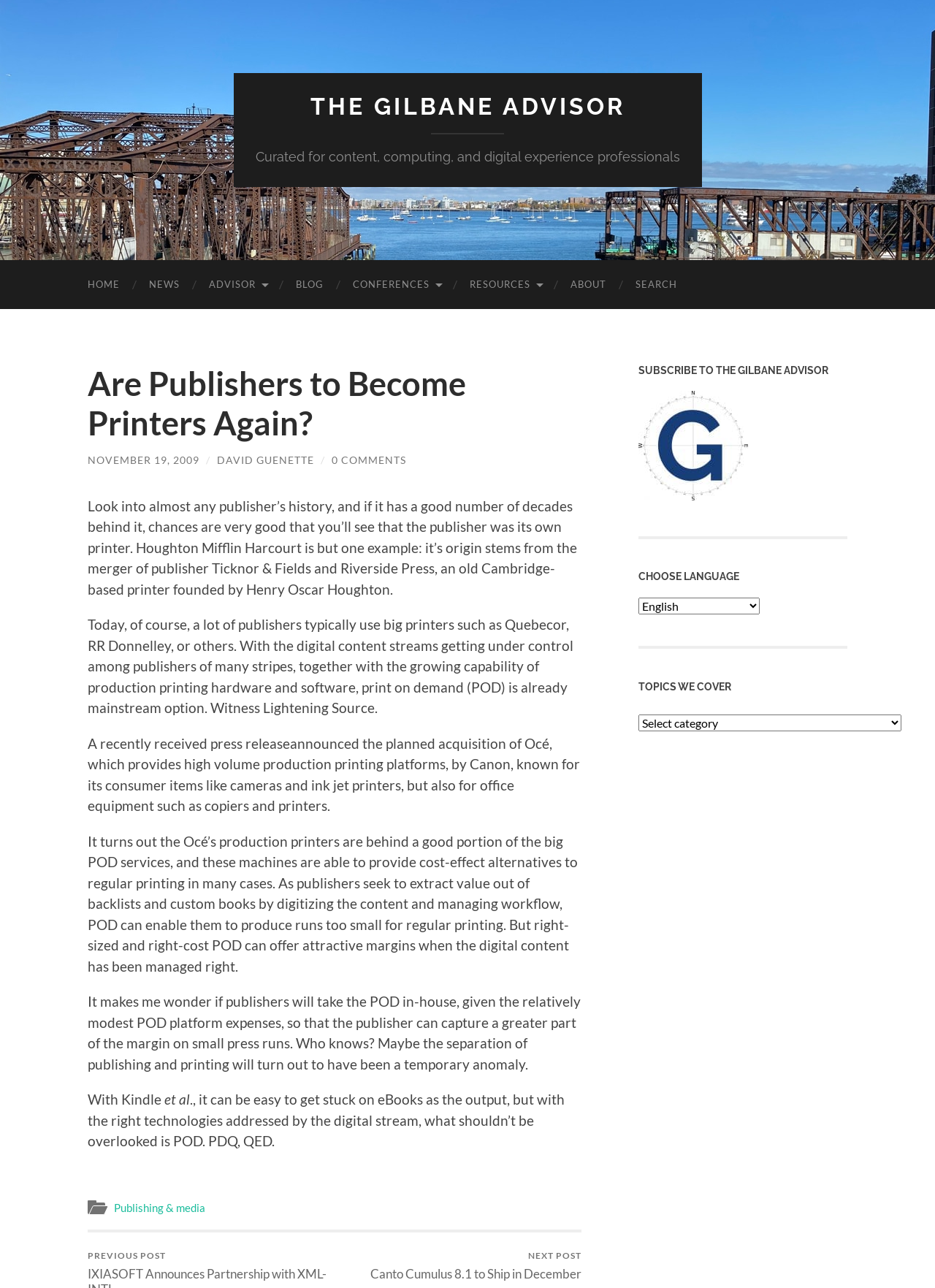What is the title of the current article?
We need a detailed and meticulous answer to the question.

The title of the current article can be found in the heading element with the text 'Are Publishers to Become Printers Again?' which is located at the top of the webpage.